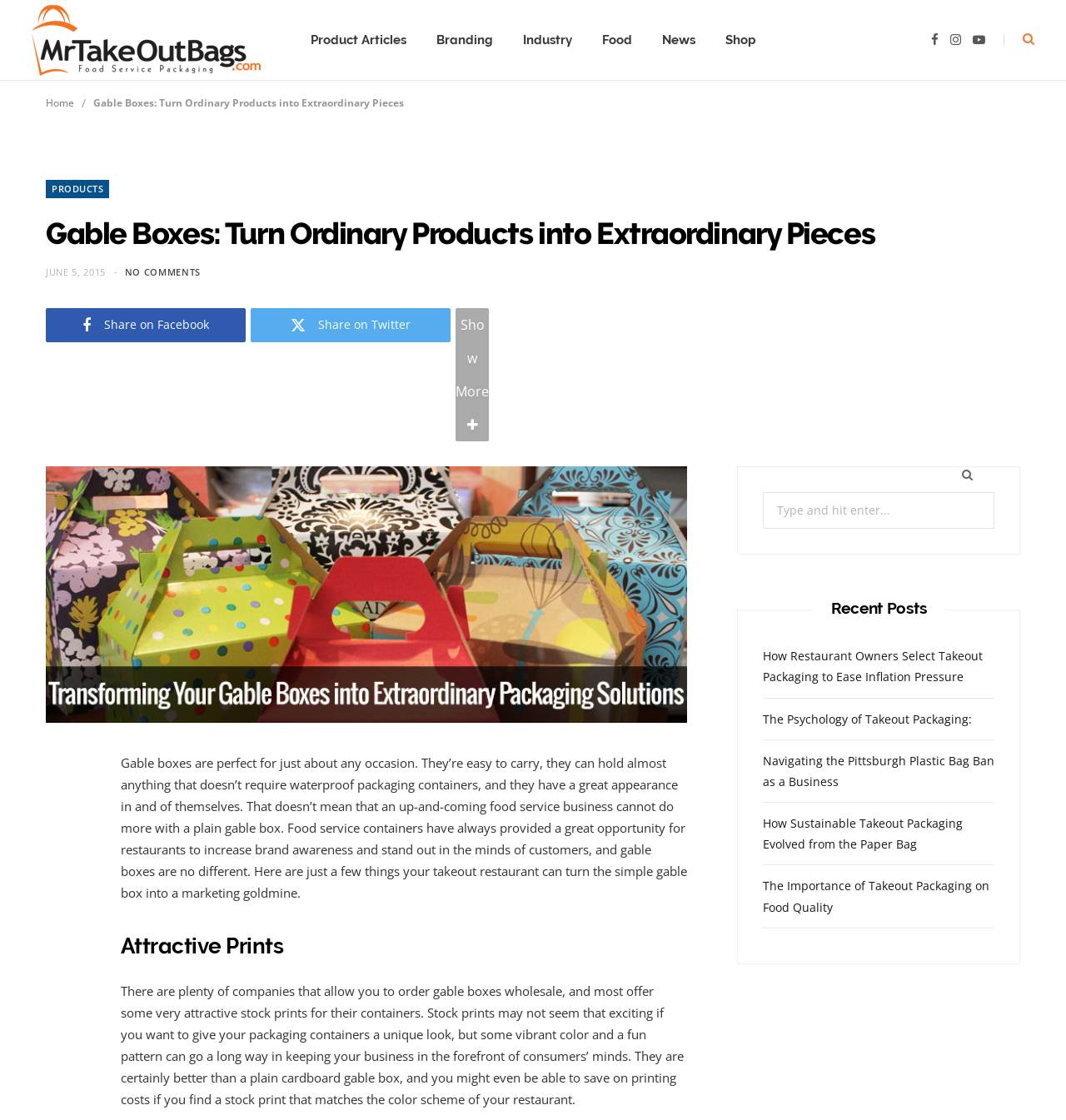Specify the bounding box coordinates of the area to click in order to execute this command: 'Share on Twitter'. The coordinates should consist of four float numbers ranging from 0 to 1, and should be formatted as [left, top, right, bottom].

[0.235, 0.275, 0.423, 0.306]